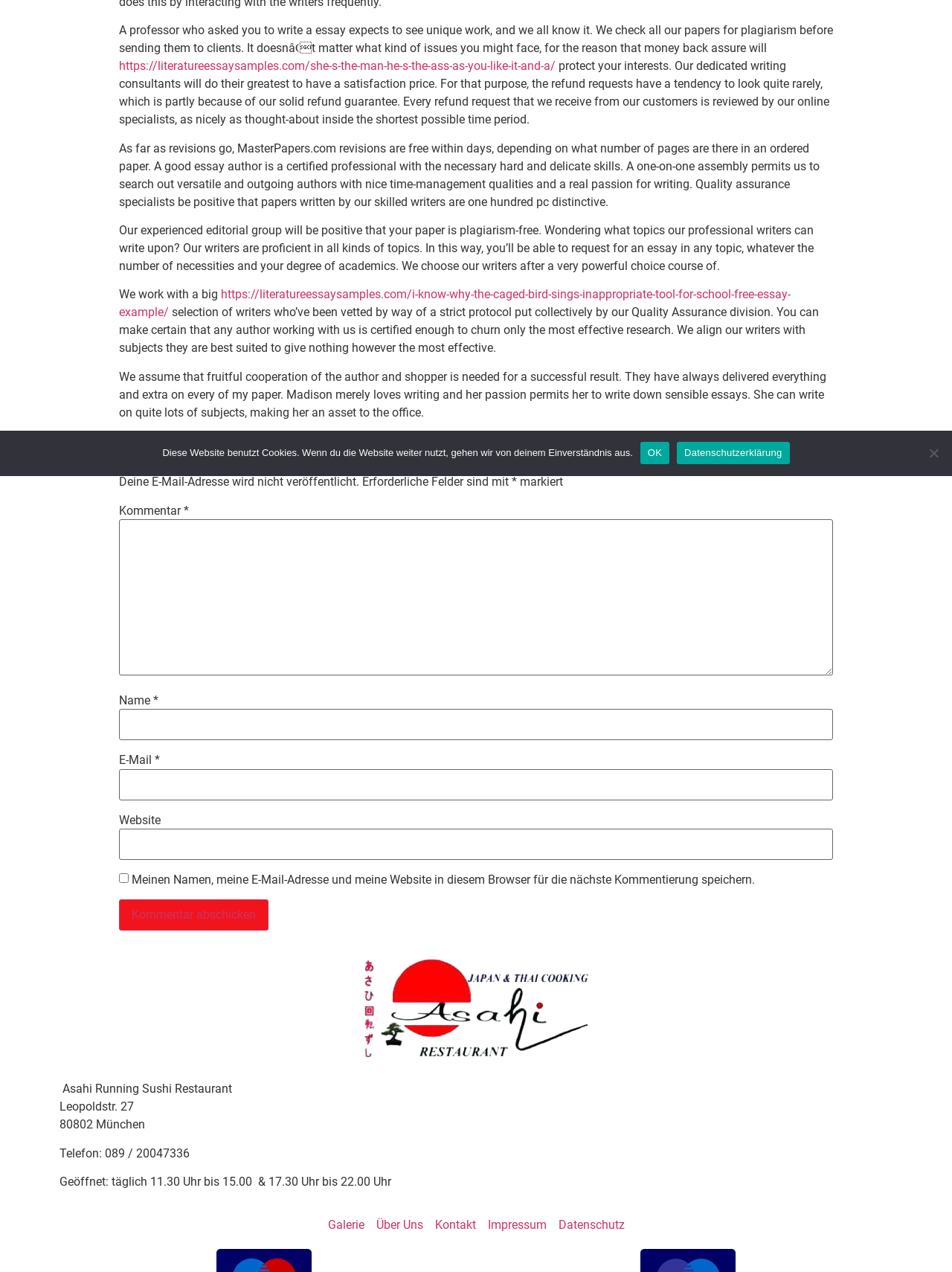Determine the bounding box for the HTML element described here: "name="submit" value="Kommentar abschicken"". The coordinates should be given as [left, top, right, bottom] with each number being a float between 0 and 1.

[0.125, 0.707, 0.282, 0.731]